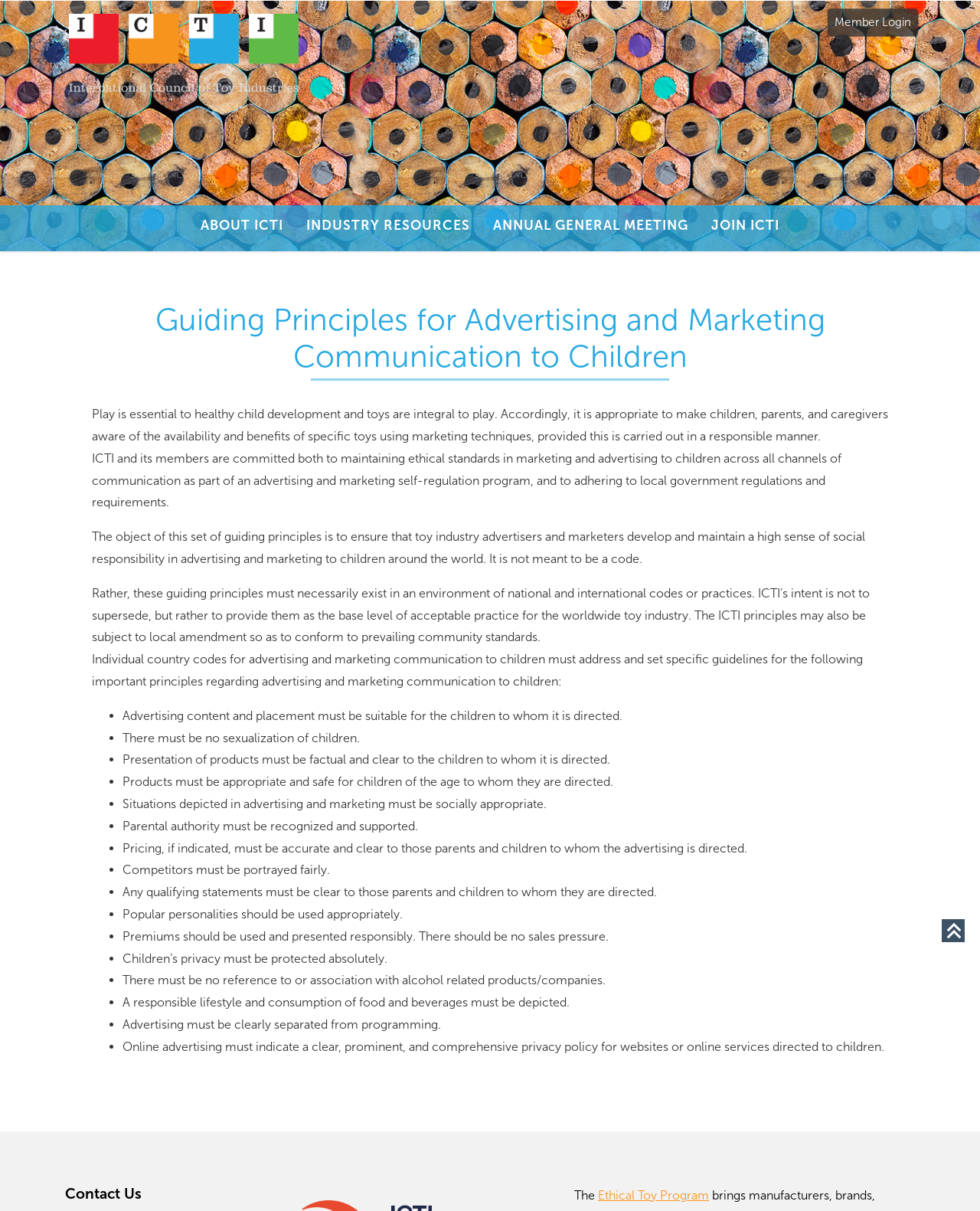Based on what you see in the screenshot, provide a thorough answer to this question: What is the main topic of the webpage content?

The main topic of the webpage content is the guiding principles for advertising and marketing communication to children, which outlines the responsible practices that toy industry advertisers and marketers should follow.